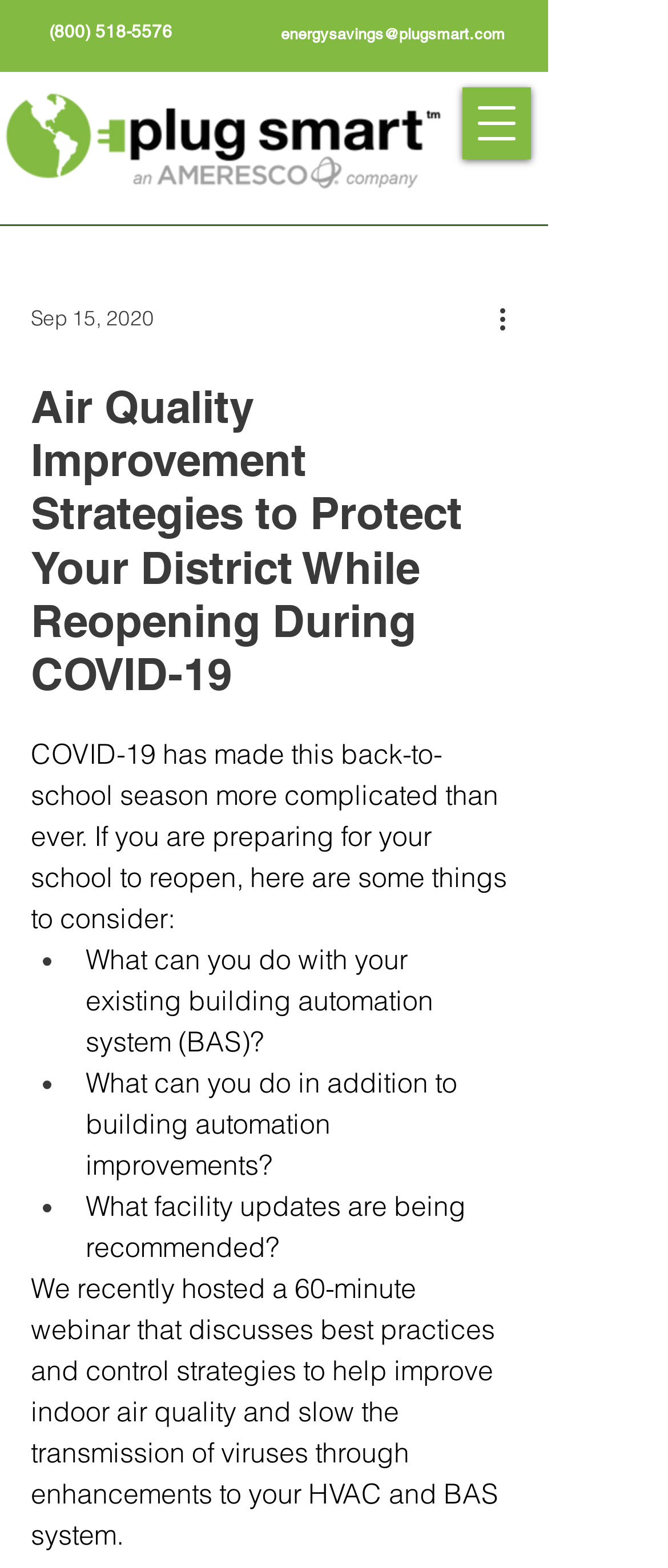Illustrate the webpage with a detailed description.

The webpage appears to be an article or blog post discussing strategies for improving air quality in schools during the COVID-19 pandemic. At the top left of the page, there is a logo image, and next to it, a navigation menu button. Below the logo, there are two links: a phone number and an email address.

The main content of the page is divided into sections. The title of the article, "Air Quality Improvement Strategies to Protect Your District While Reopening During COVID-19," is prominently displayed near the top of the page. Below the title, there is a brief introduction to the article, which summarizes the challenges of reopening schools during the pandemic.

The article then presents three key points to consider when reopening schools, each marked with a bullet point. The first point discusses what can be done with an existing building automation system (BAS), the second point explores additional measures that can be taken beyond BAS improvements, and the third point outlines recommended facility updates.

Further down the page, there is a mention of a 60-minute webinar that discusses best practices for improving indoor air quality and slowing the transmission of viruses through HVAC and BAS system enhancements.